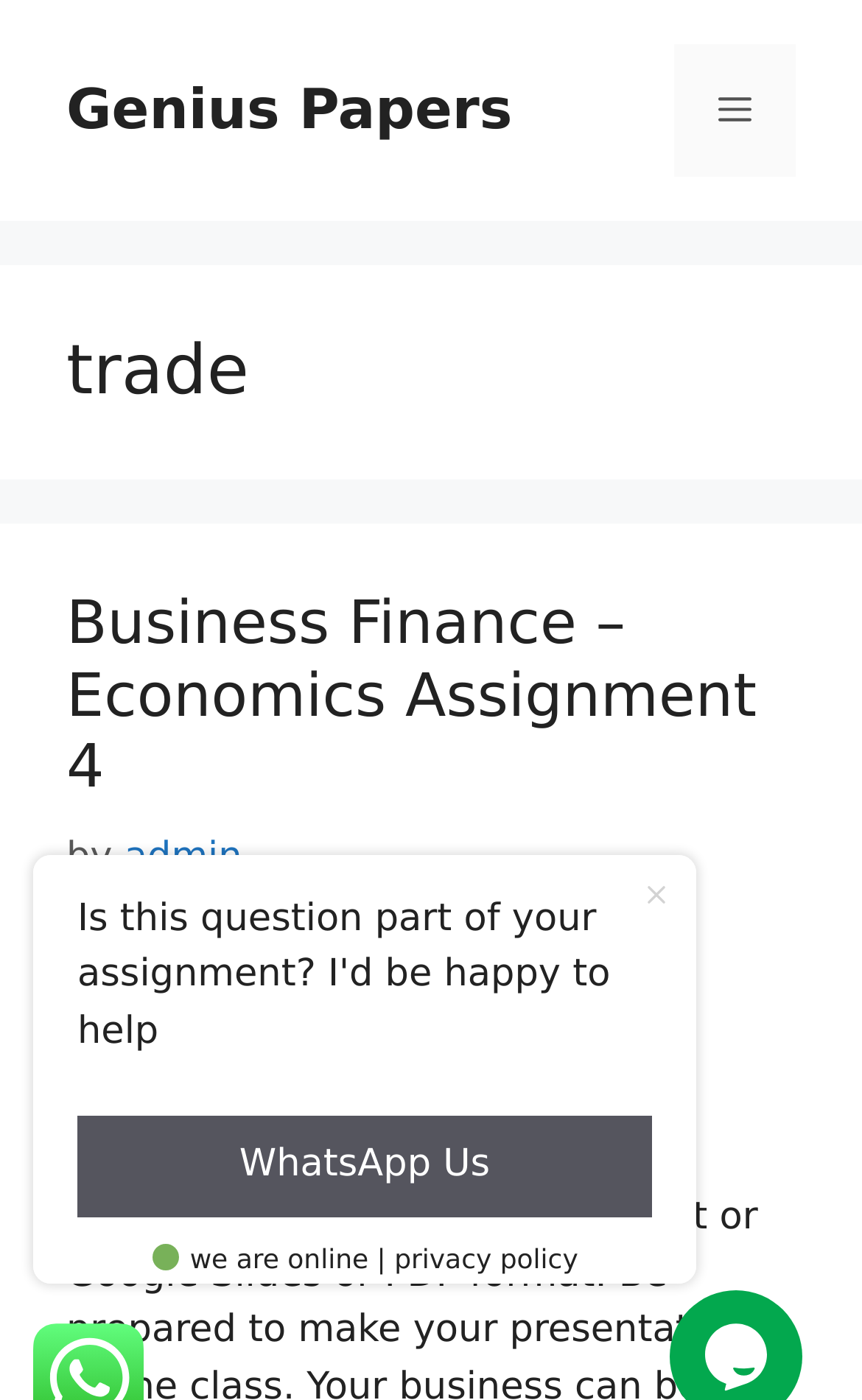What is the topic of the current page?
Using the image as a reference, answer the question in detail.

I found the topic of the current page by examining the heading elements on the page. The main heading is 'trade', and the subheading is 'Business Finance – Economics Assignment 4', which suggests that the topic of the page is related to business finance.